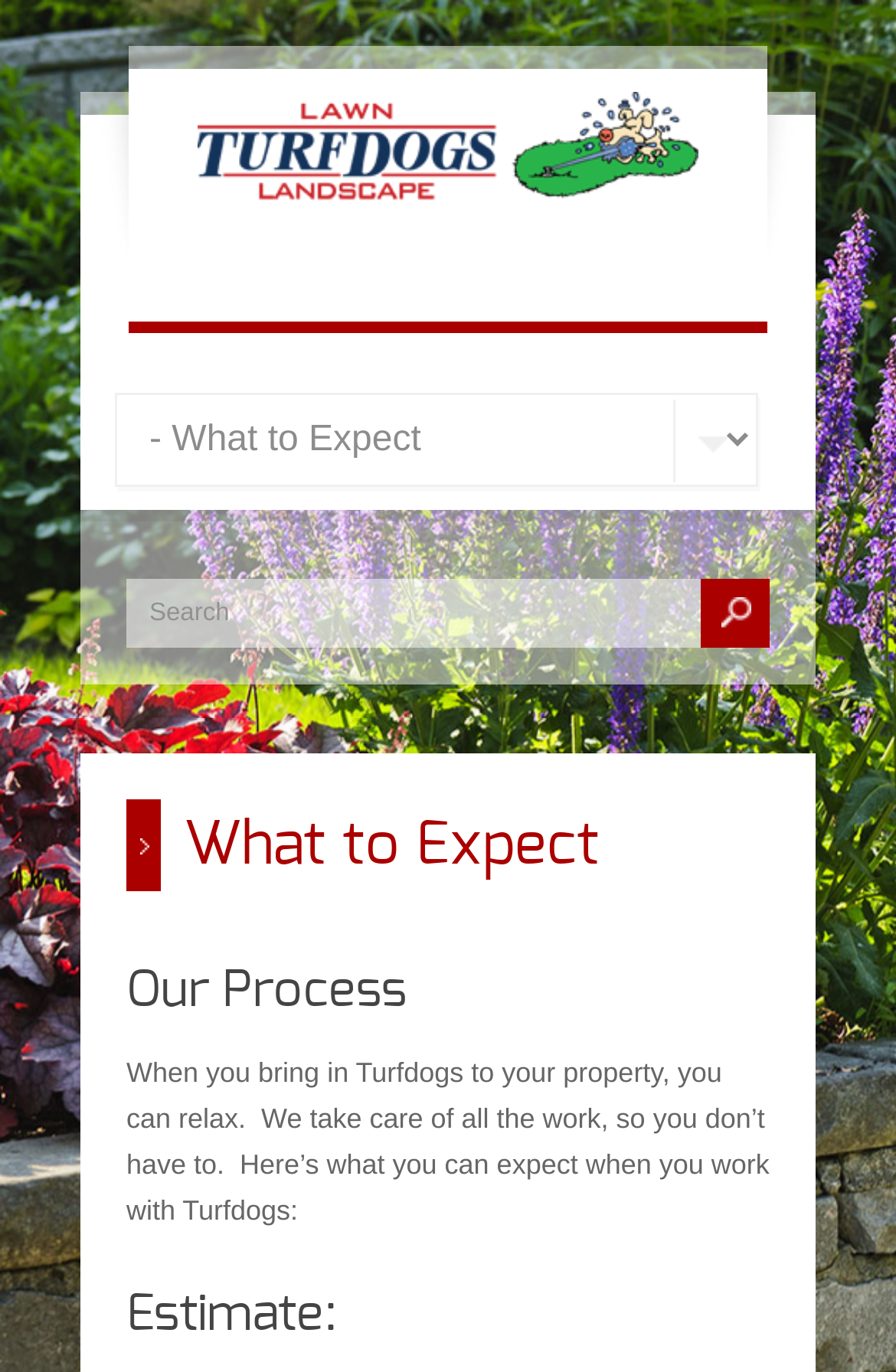What is the company name?
Using the screenshot, give a one-word or short phrase answer.

Turfdogs Lawn & Landscape